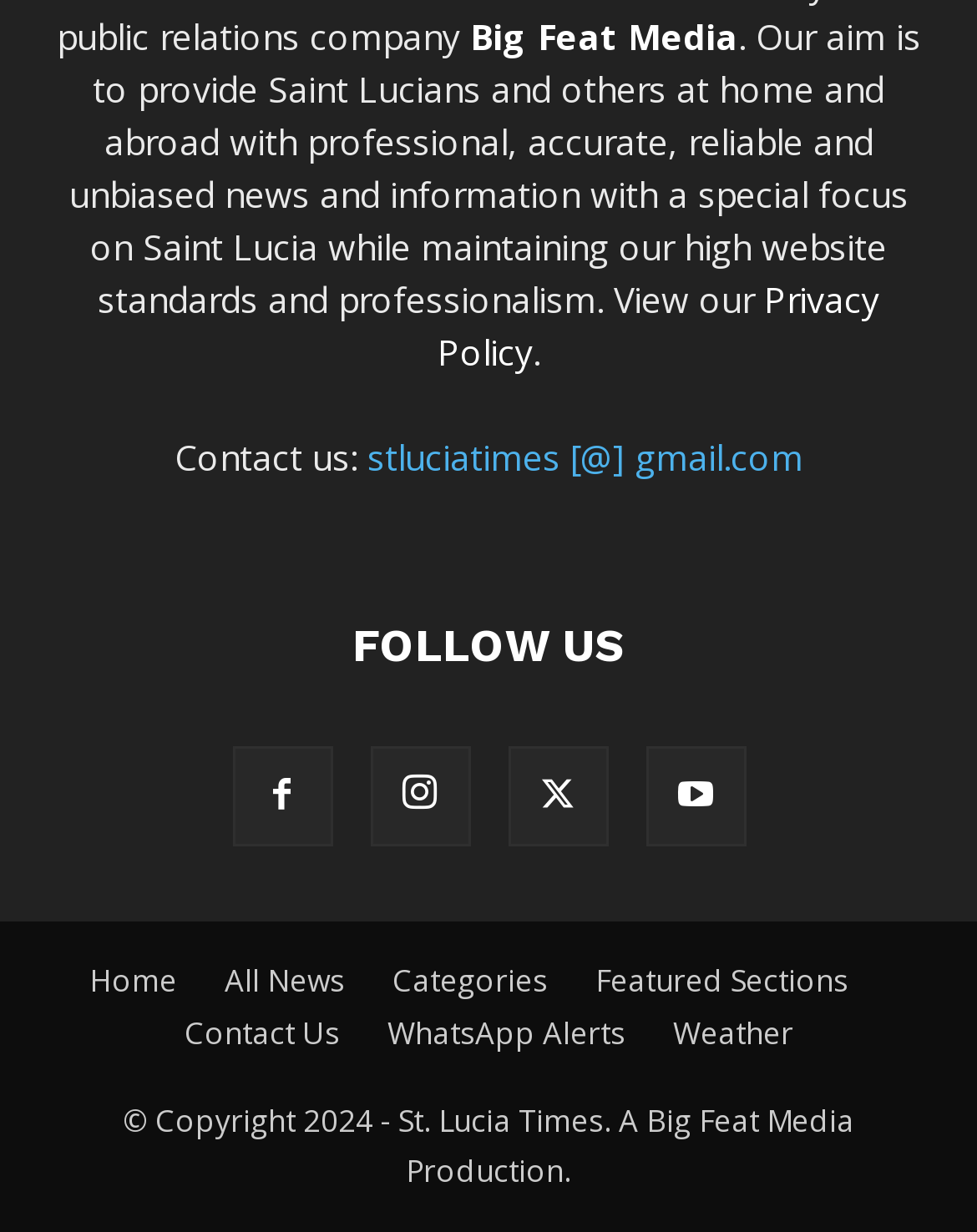Pinpoint the bounding box coordinates of the clickable element needed to complete the instruction: "contact us". The coordinates should be provided as four float numbers between 0 and 1: [left, top, right, bottom].

None